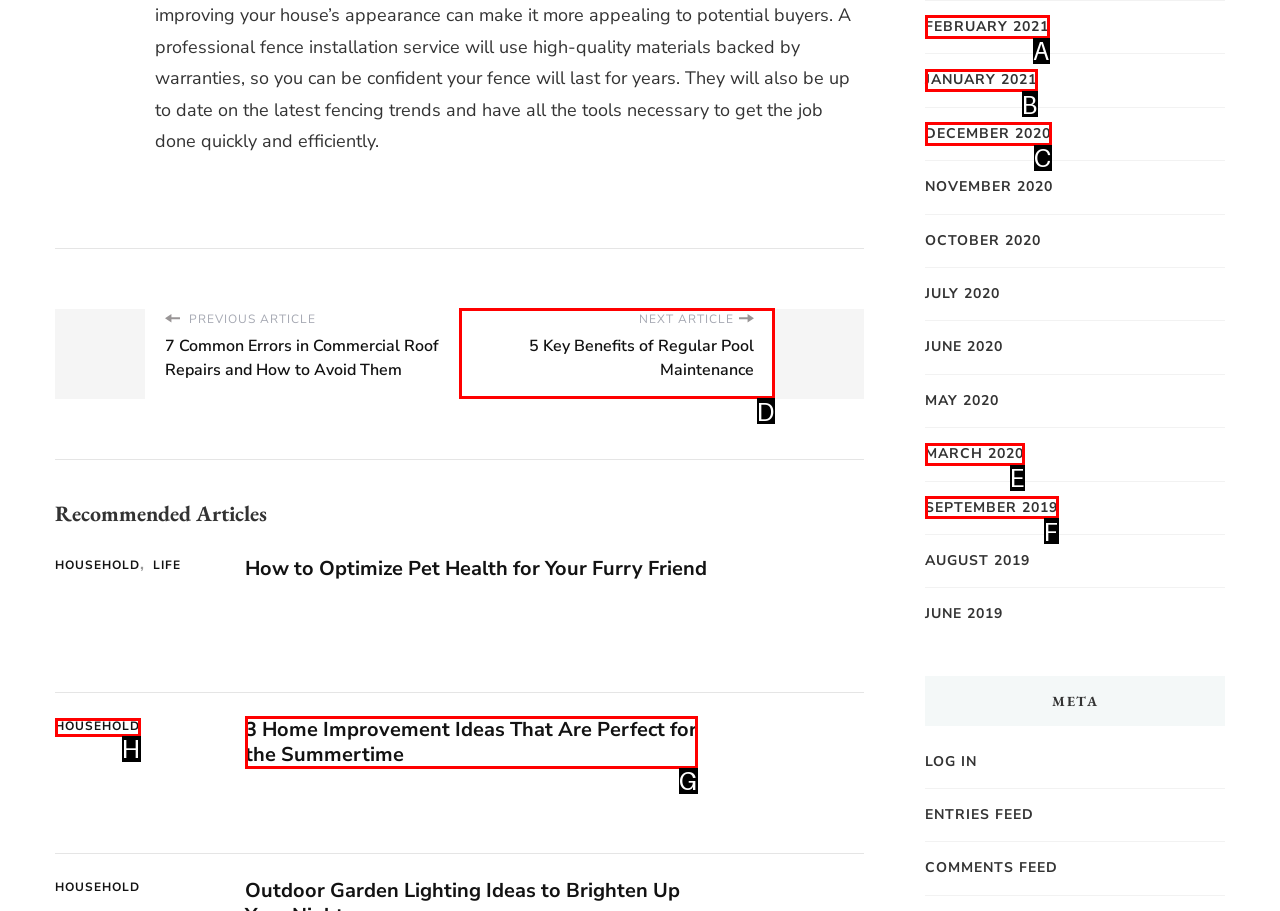Based on the description: September 2019
Select the letter of the corresponding UI element from the choices provided.

F